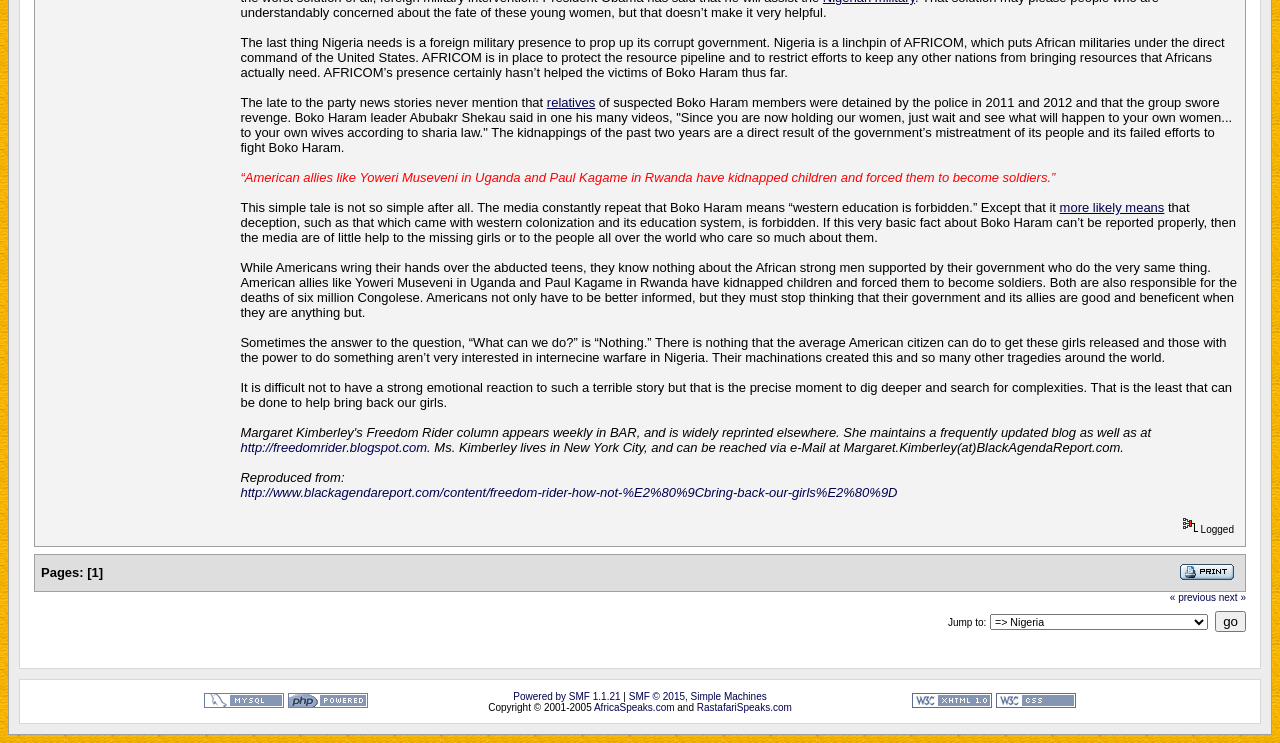Answer briefly with one word or phrase:
Who is the author of the article?

Margaret Kimberley